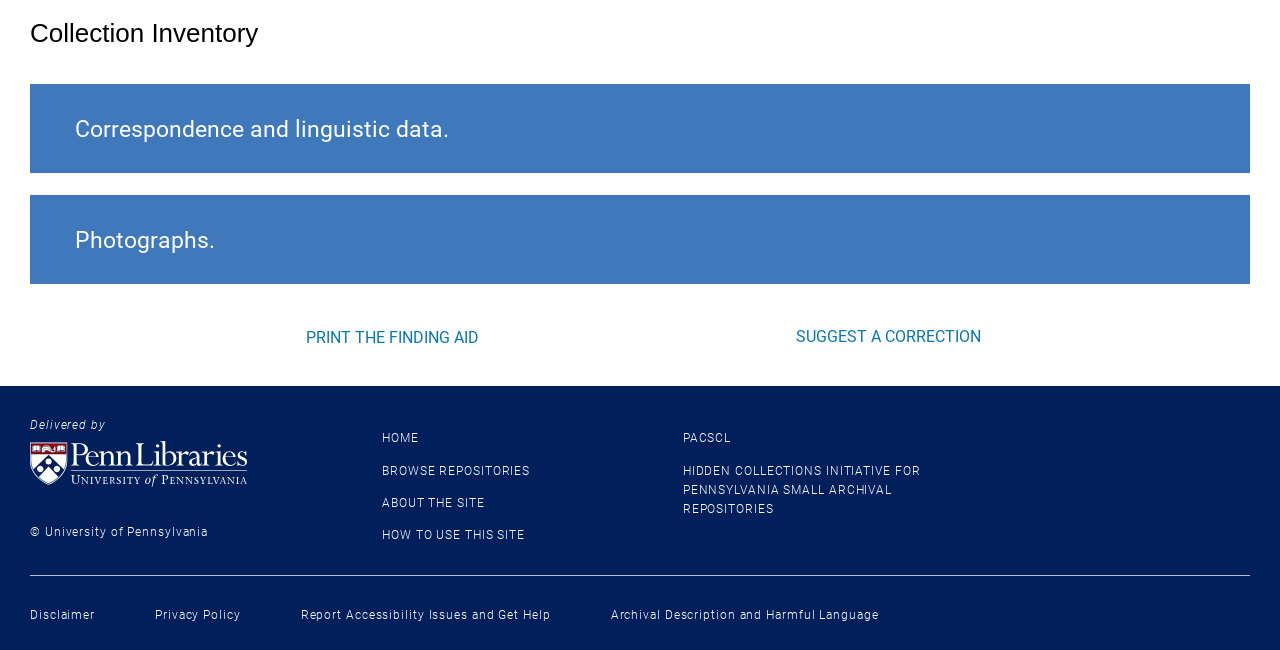Can you pinpoint the bounding box coordinates for the clickable element required for this instruction: "Print the finding aid"? The coordinates should be four float numbers between 0 and 1, i.e., [left, top, right, bottom].

[0.234, 0.498, 0.379, 0.541]